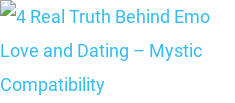Please use the details from the image to answer the following question comprehensively:
What is the design style of the graphic?

The caption describes the design of the graphic as clean and minimalist, which is typical of a blog post or article preview, suggesting a simple and uncluttered visual aesthetic.